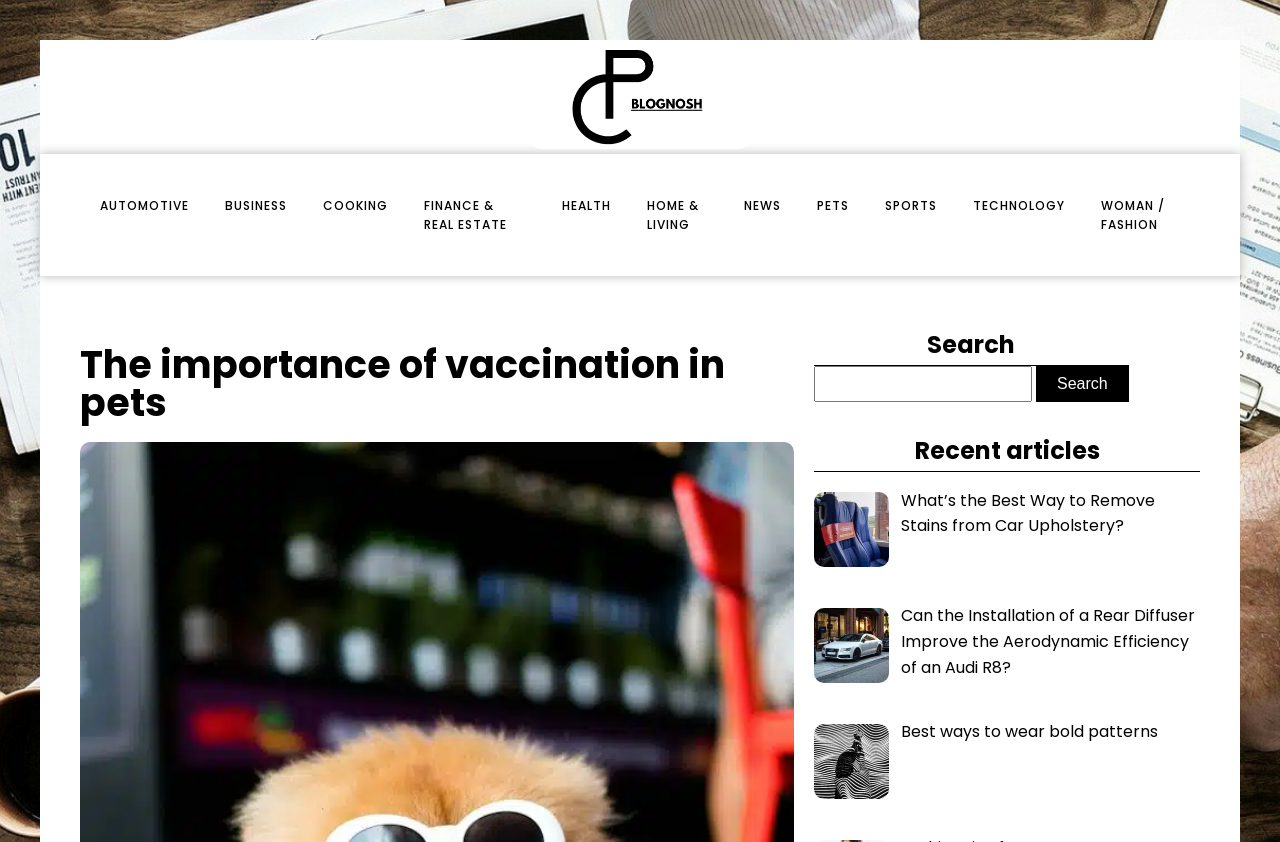Indicate the bounding box coordinates of the element that needs to be clicked to satisfy the following instruction: "Search for something". The coordinates should be four float numbers between 0 and 1, i.e., [left, top, right, bottom].

[0.636, 0.434, 0.882, 0.478]